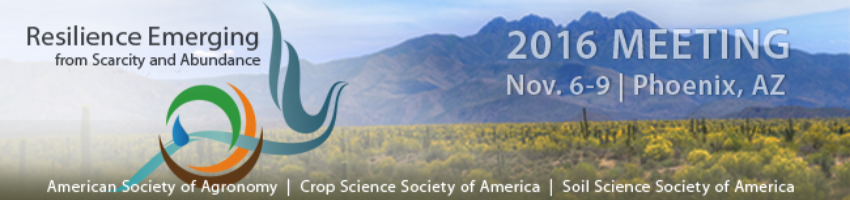Using the information in the image, give a comprehensive answer to the question: 
Where was the 2016 Annual Meeting held?

The image features a banner for the 2016 Annual Meeting held in Phoenix, Arizona, from November 6 to 9, which suggests that the meeting took place in this location.